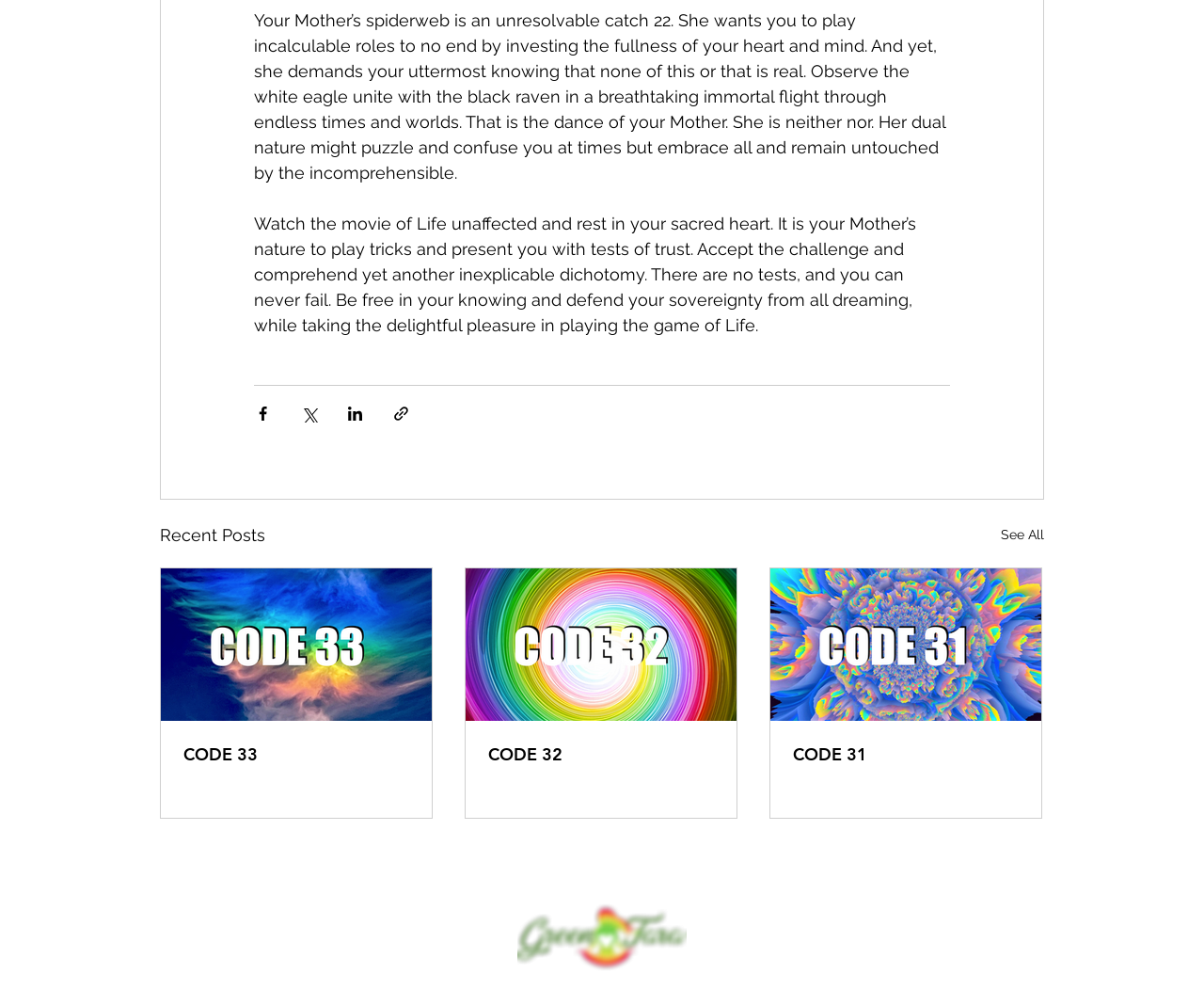Identify the bounding box coordinates for the UI element described as follows: "CODE 31". Ensure the coordinates are four float numbers between 0 and 1, formatted as [left, top, right, bottom].

[0.64, 0.565, 0.865, 0.813]